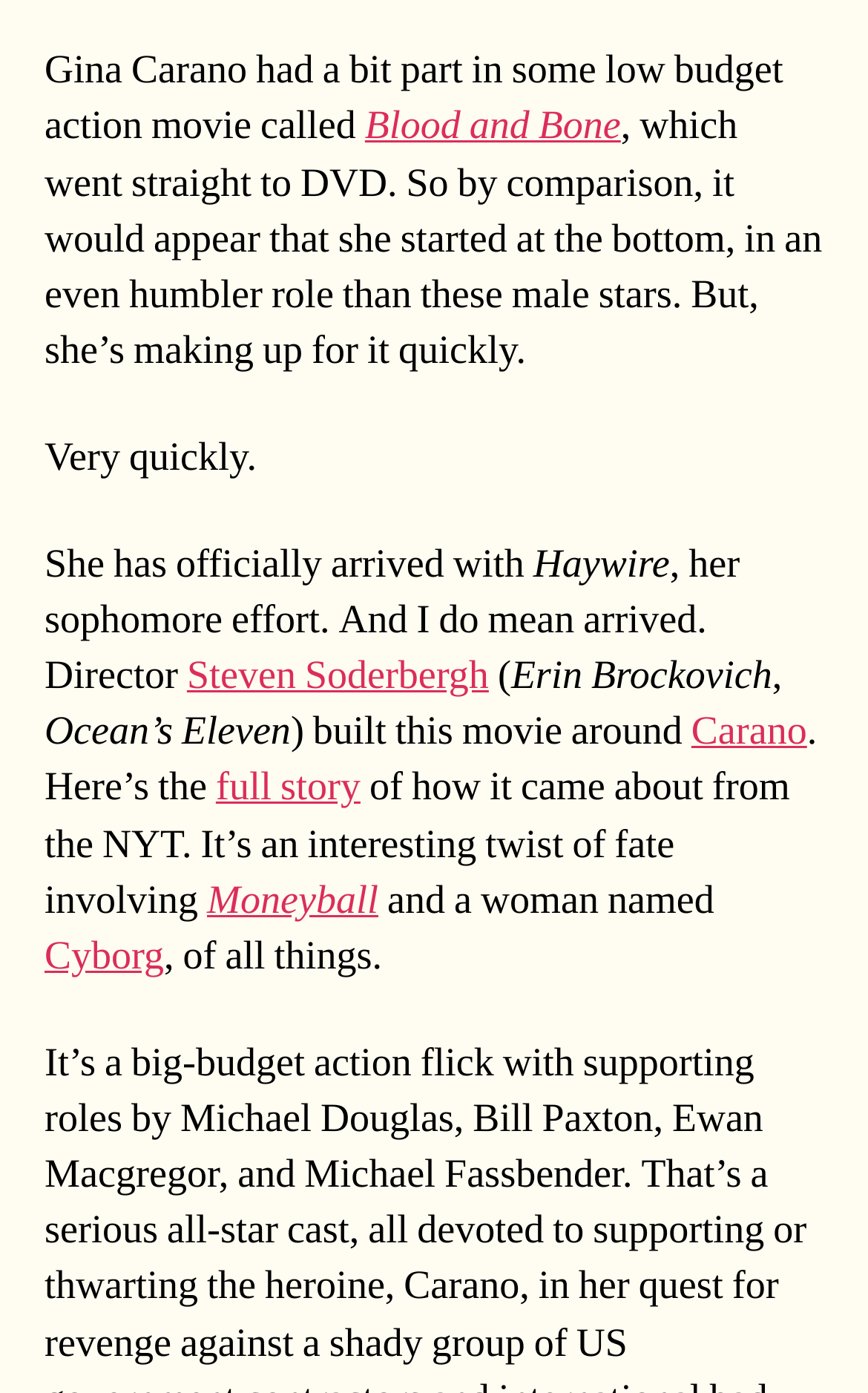Who is the director of Haywire? Refer to the image and provide a one-word or short phrase answer.

Steven Soderbergh